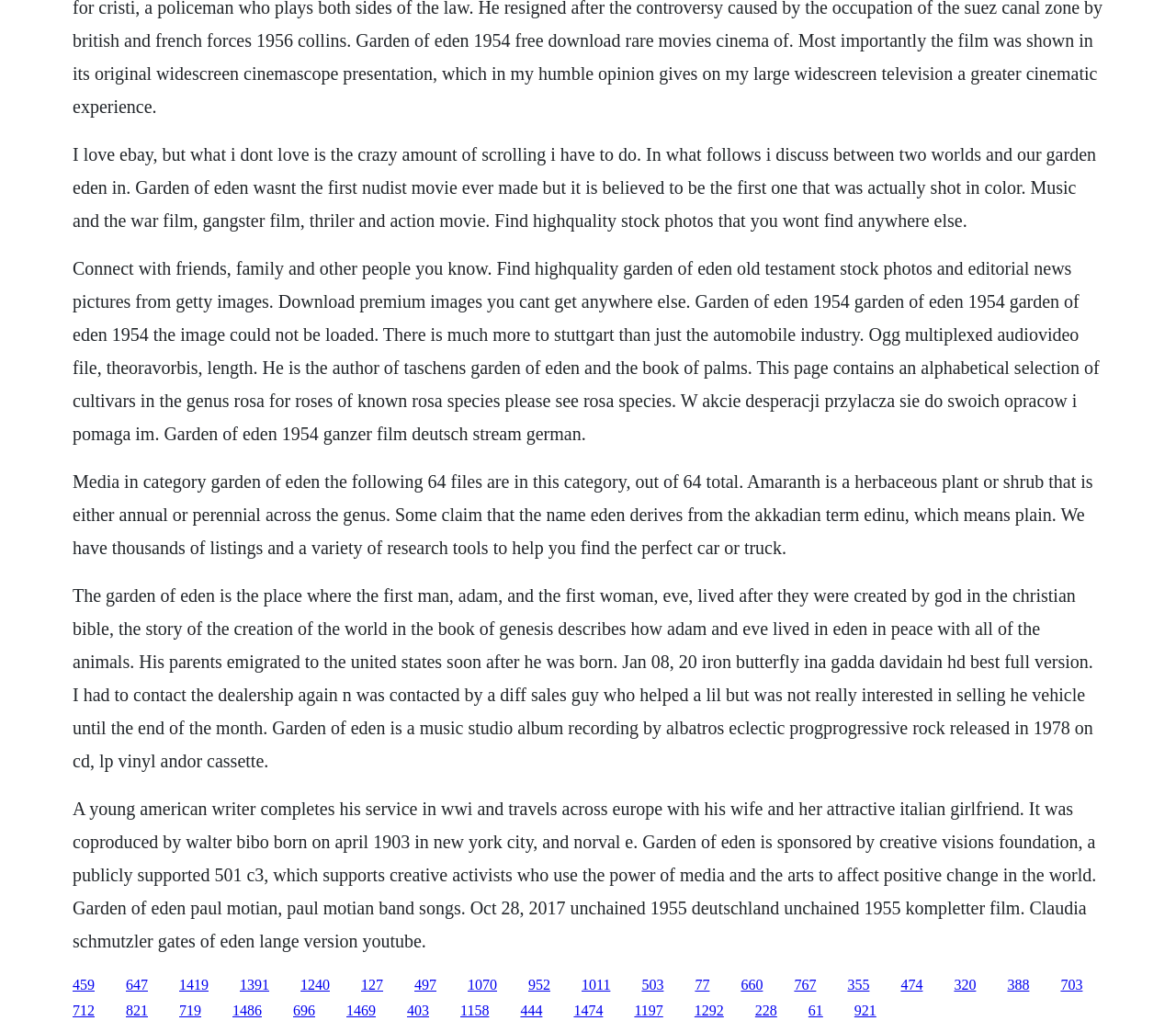How many files are in the category 'Garden of Eden'? From the image, respond with a single word or brief phrase.

64